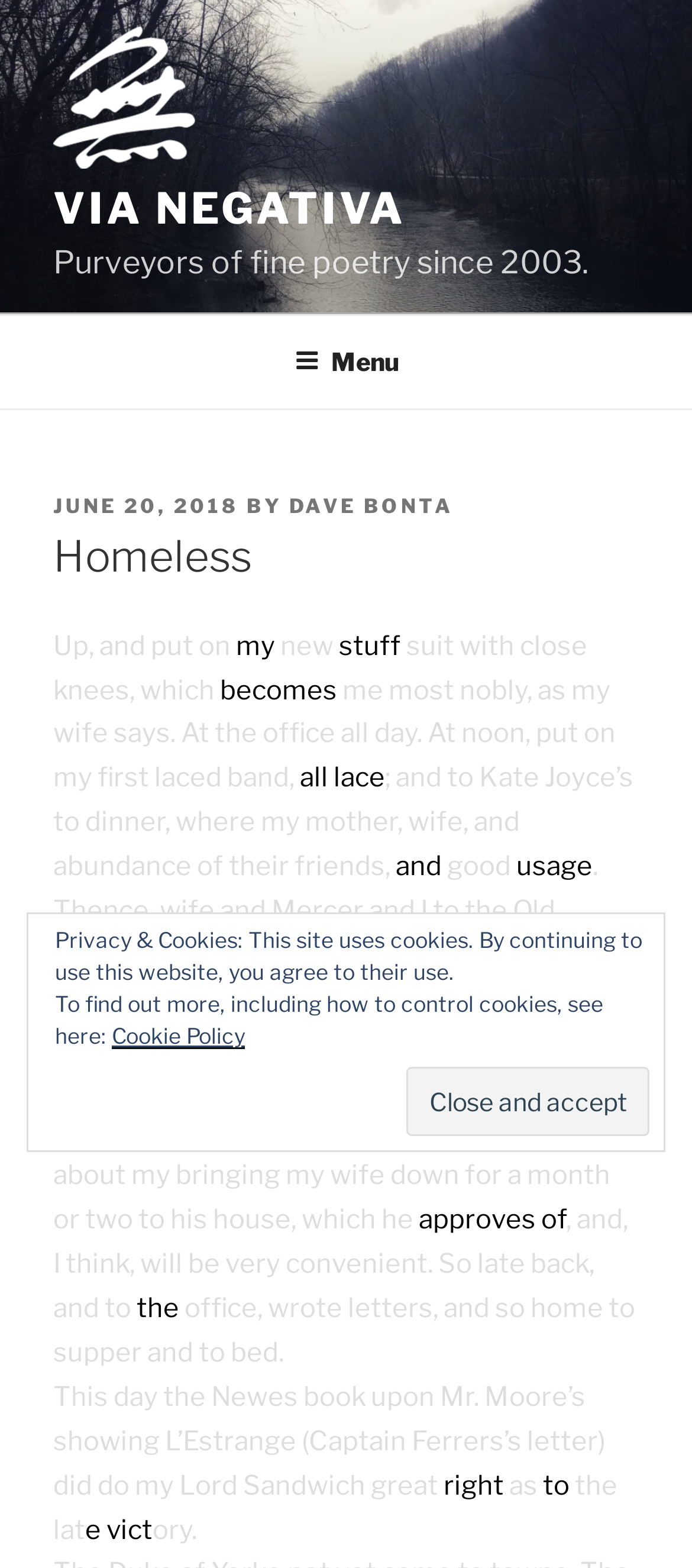Refer to the screenshot and give an in-depth answer to this question: Who is the author of the poem?

The author of the poem can be found by looking at the 'POSTED ON' section, where it says 'BY DAVE BONTA'.